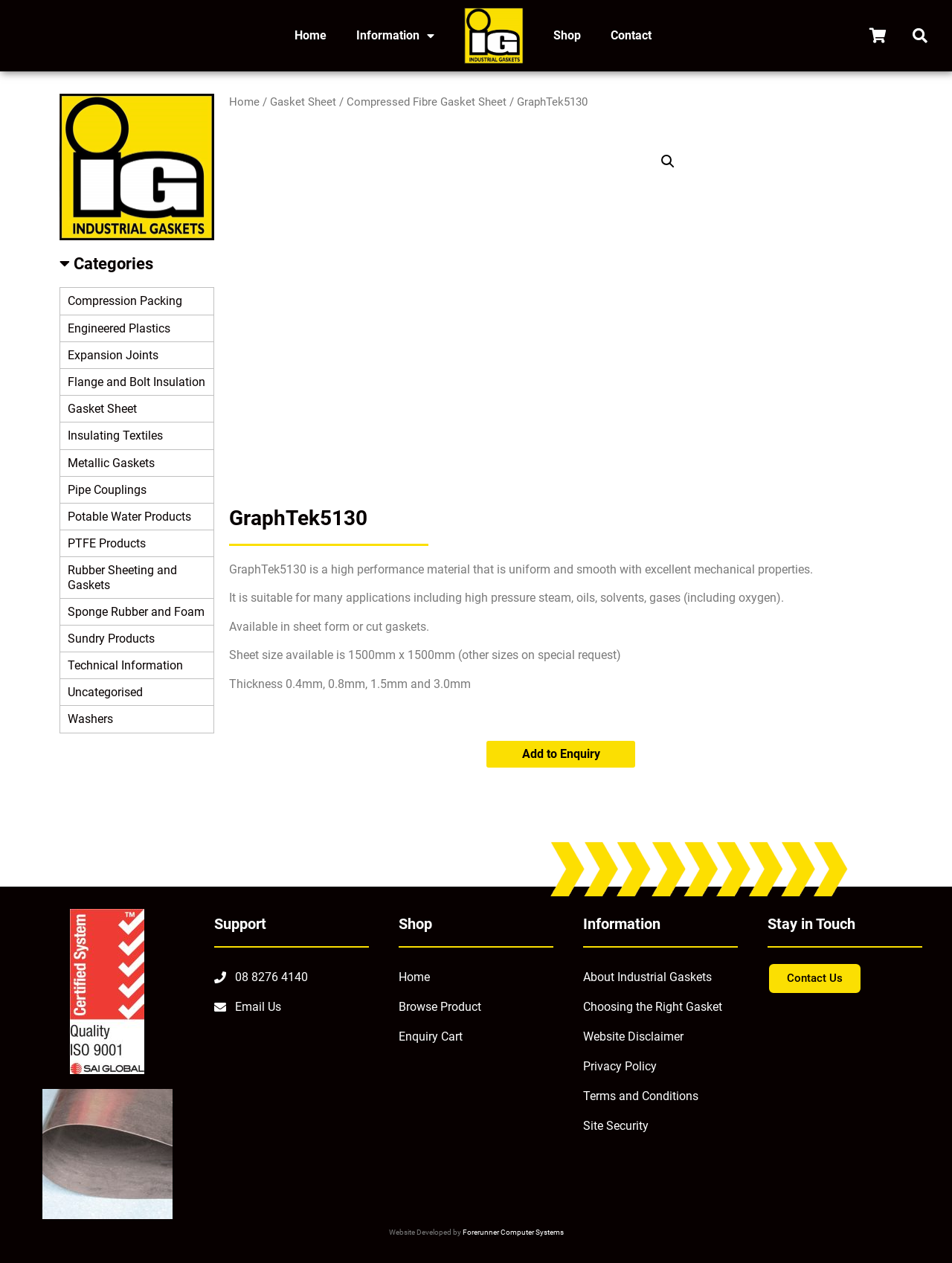What is the purpose of the 'Add to Enquiry' button?
Please answer the question with as much detail as possible using the screenshot.

I inferred the answer by looking at the button element with the text 'Add to Enquiry' and its position on the webpage, which suggests that it is used to add products to an enquiry or a wishlist.